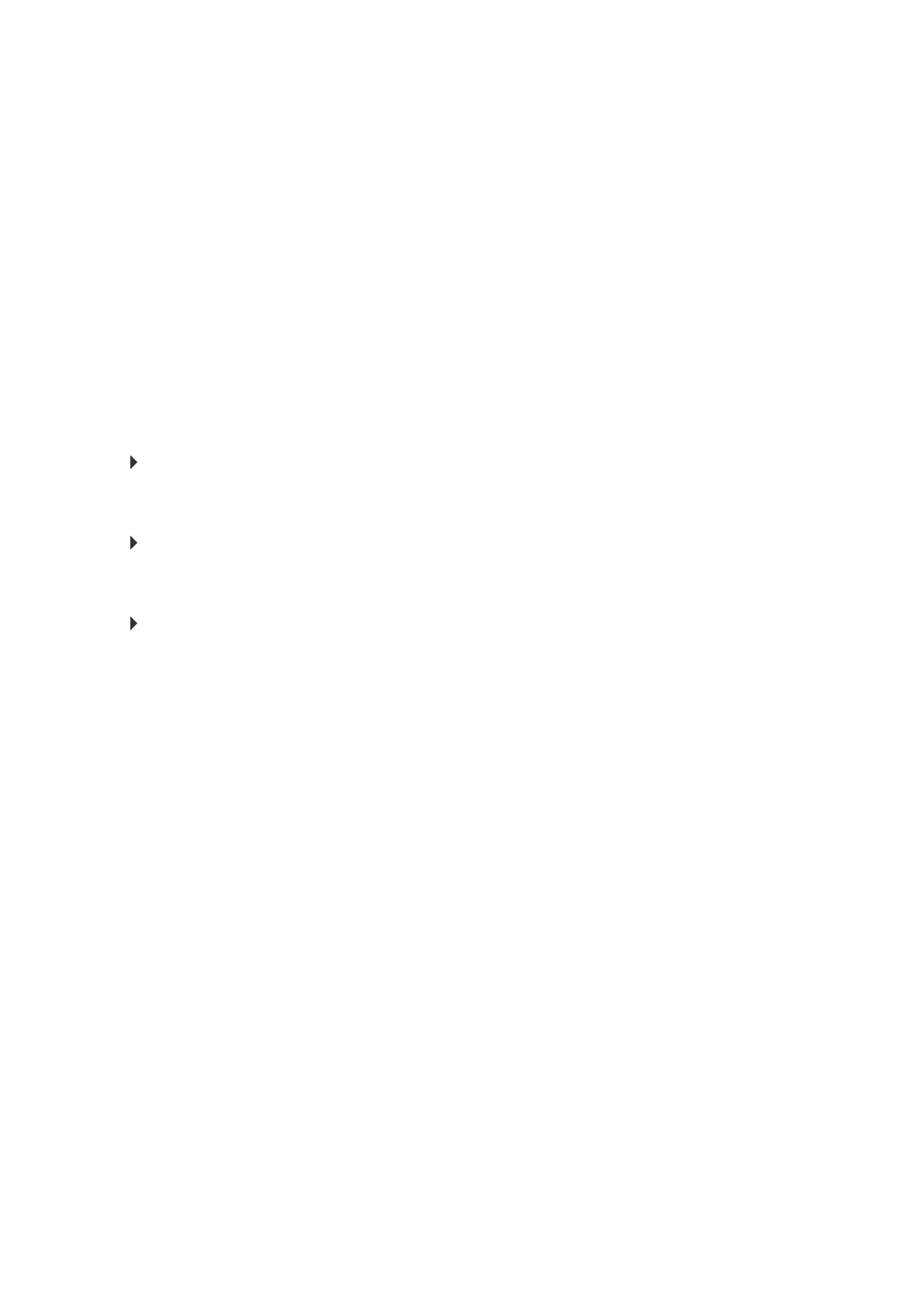Based on the element description "Elegant Themes", predict the bounding box coordinates of the UI element.

[0.455, 0.738, 0.745, 0.778]